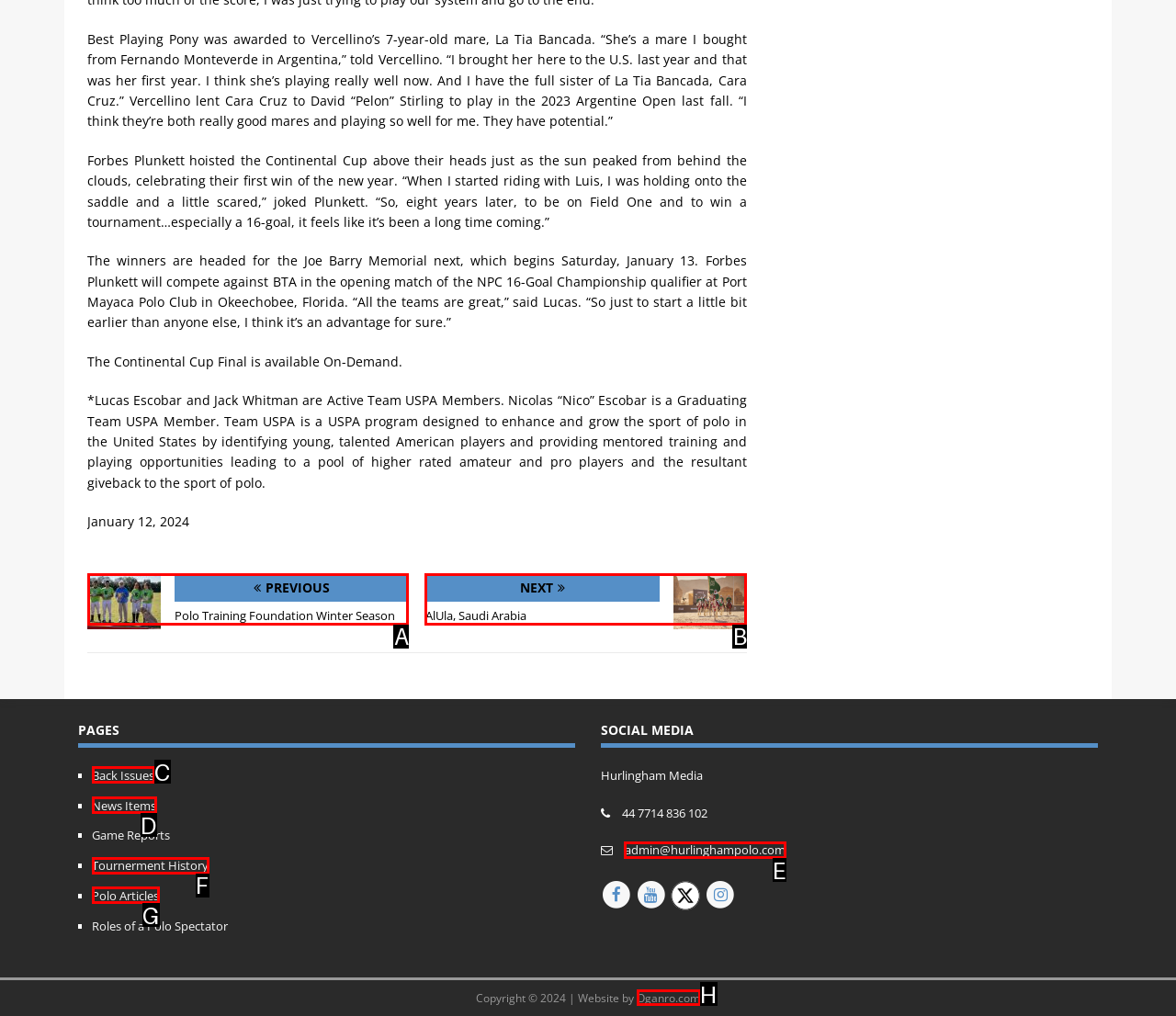Identify the correct lettered option to click in order to perform this task: Click the 'admin@hurlinghampolo.com' link. Respond with the letter.

E